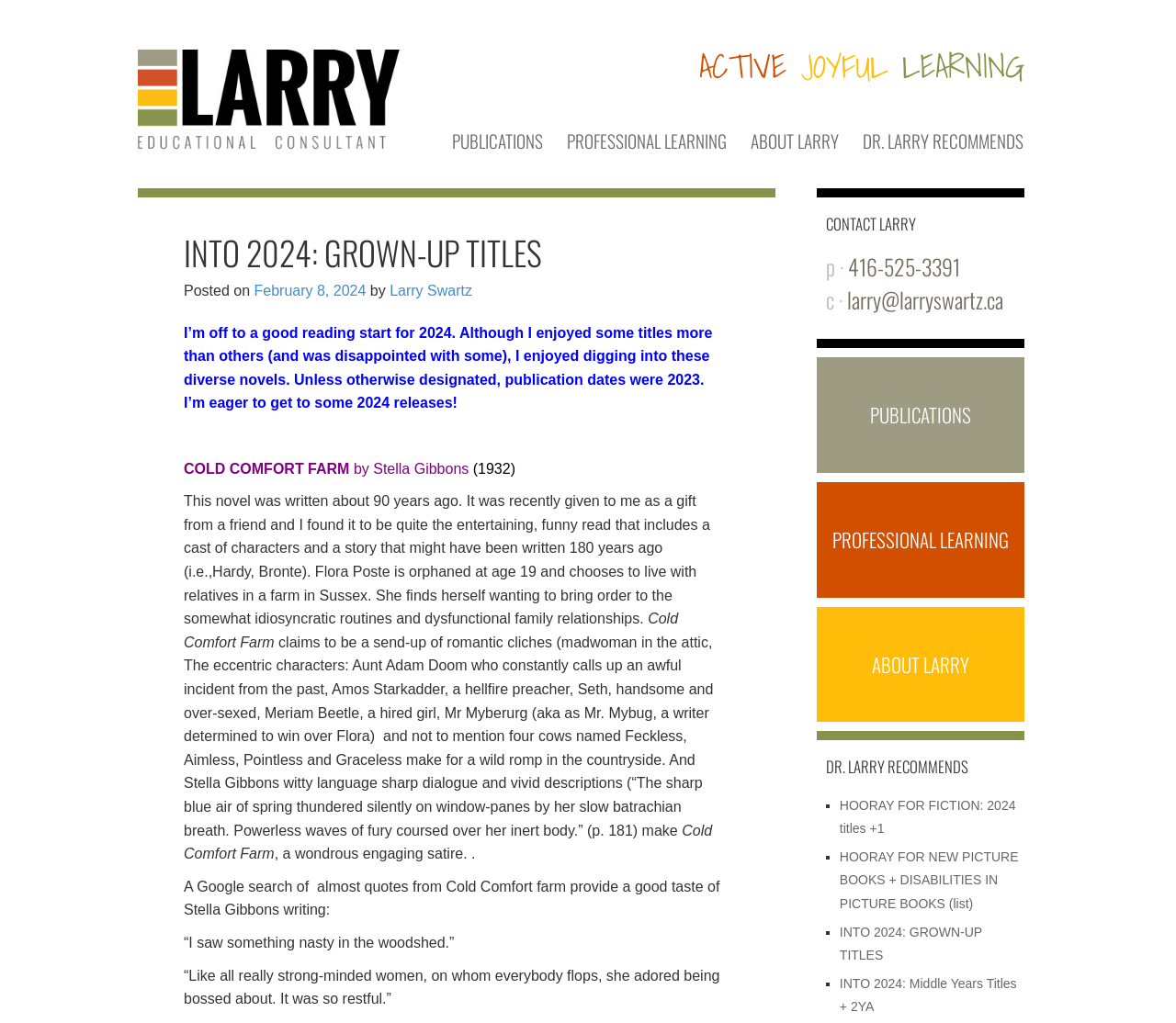What is the name of the author who wrote 'Cold Comfort Farm'?
Answer with a single word or phrase by referring to the visual content.

Stella Gibbons